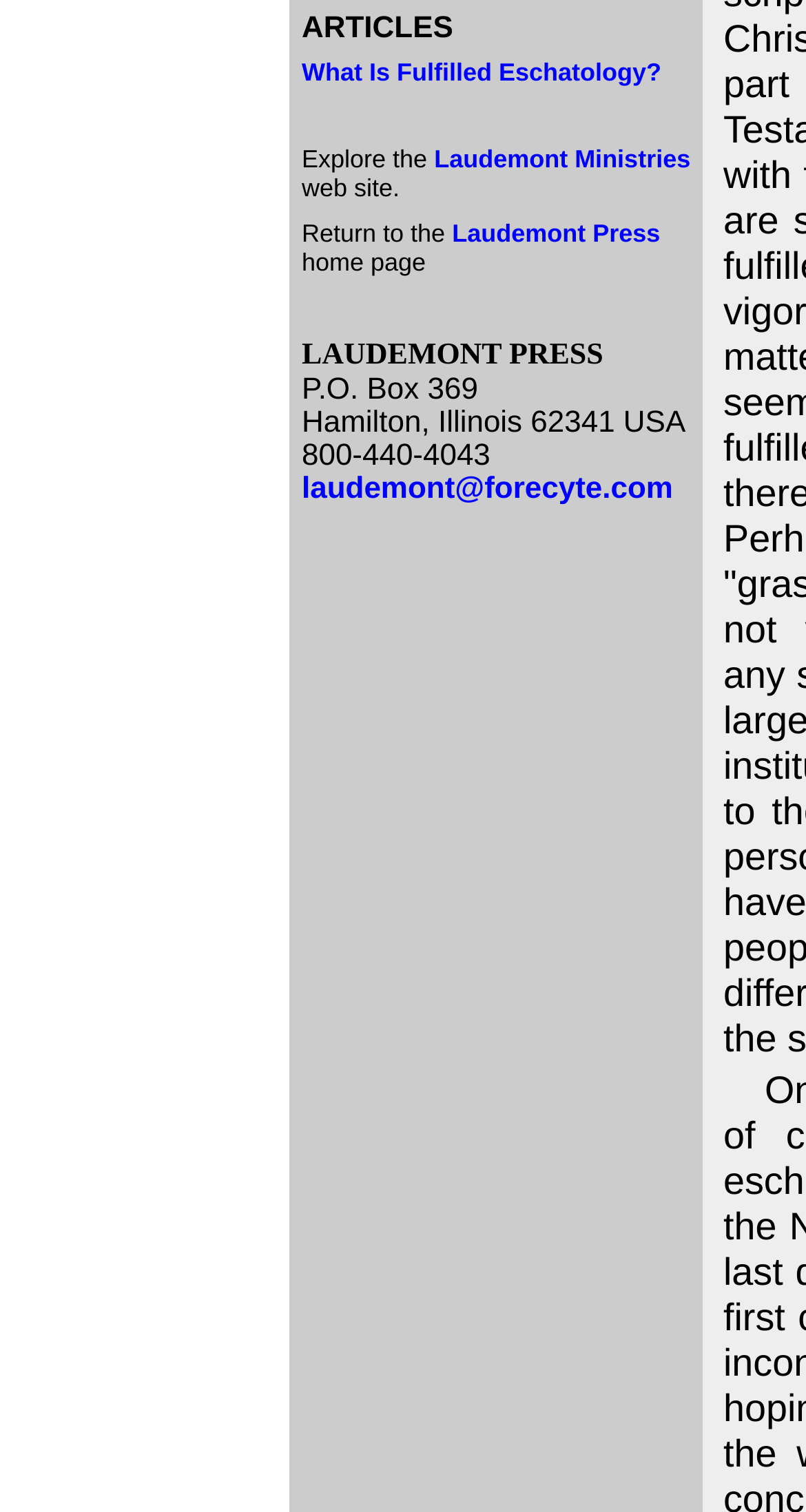Locate the bounding box for the described UI element: "Laudemont Press". Ensure the coordinates are four float numbers between 0 and 1, formatted as [left, top, right, bottom].

[0.561, 0.145, 0.819, 0.164]